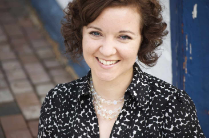Please provide a one-word or phrase answer to the question: 
What is the color of the background wall?

Textured blue